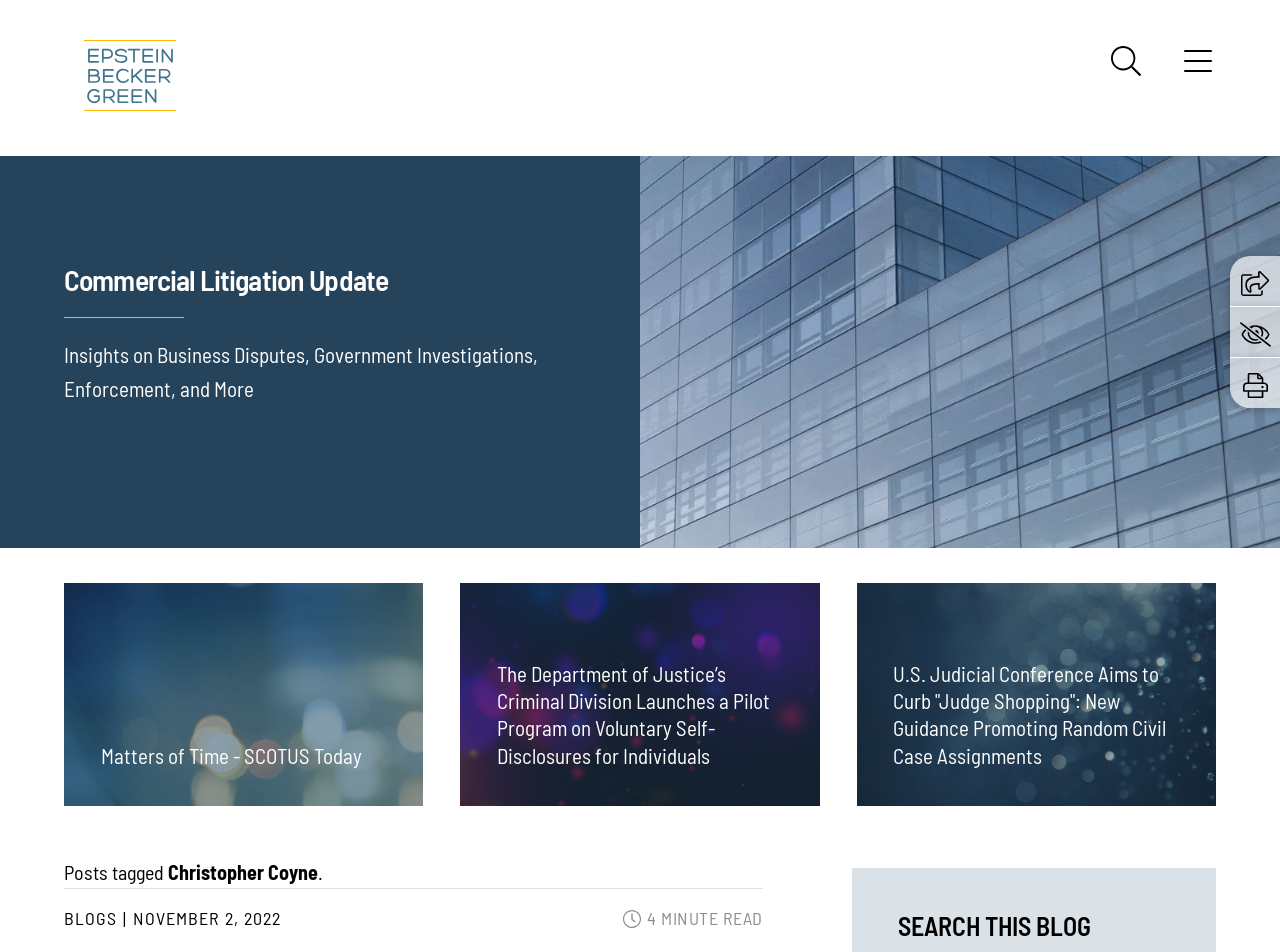What is the purpose of the button on the top-right corner?
From the image, respond with a single word or phrase.

Menu